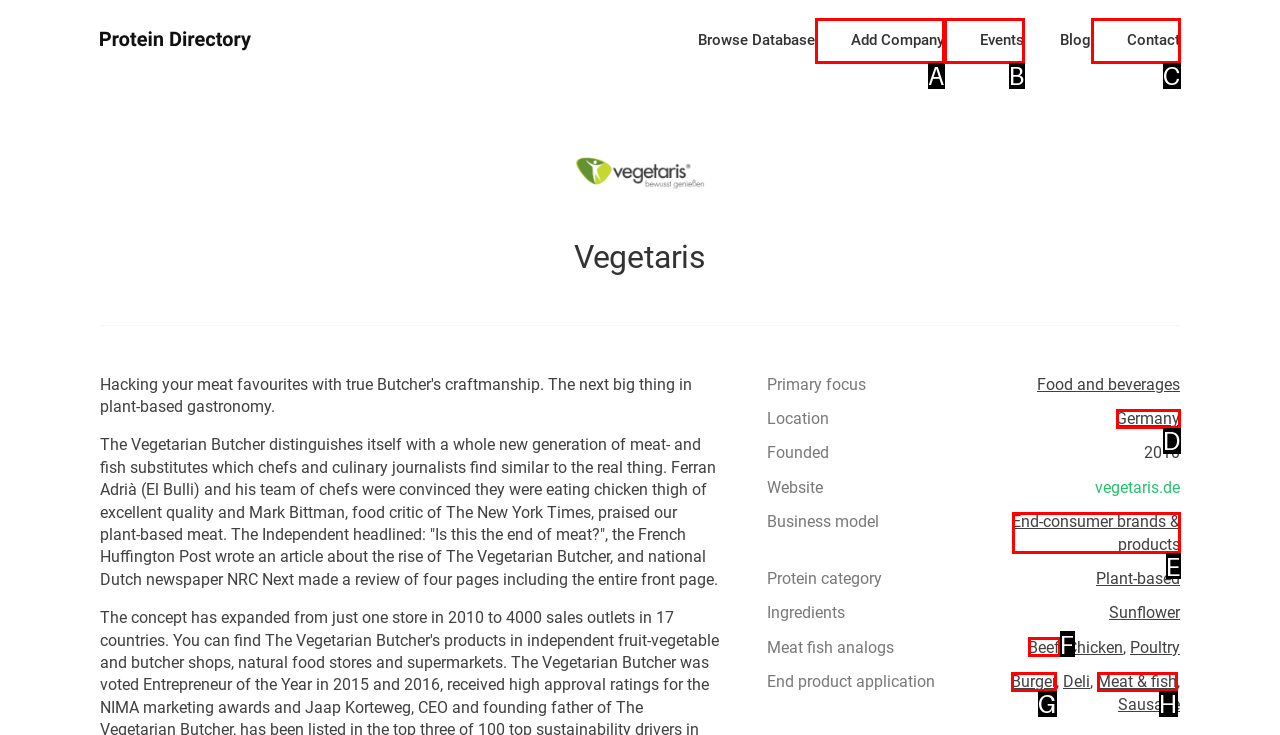Point out the option that aligns with the description: Germany
Provide the letter of the corresponding choice directly.

D